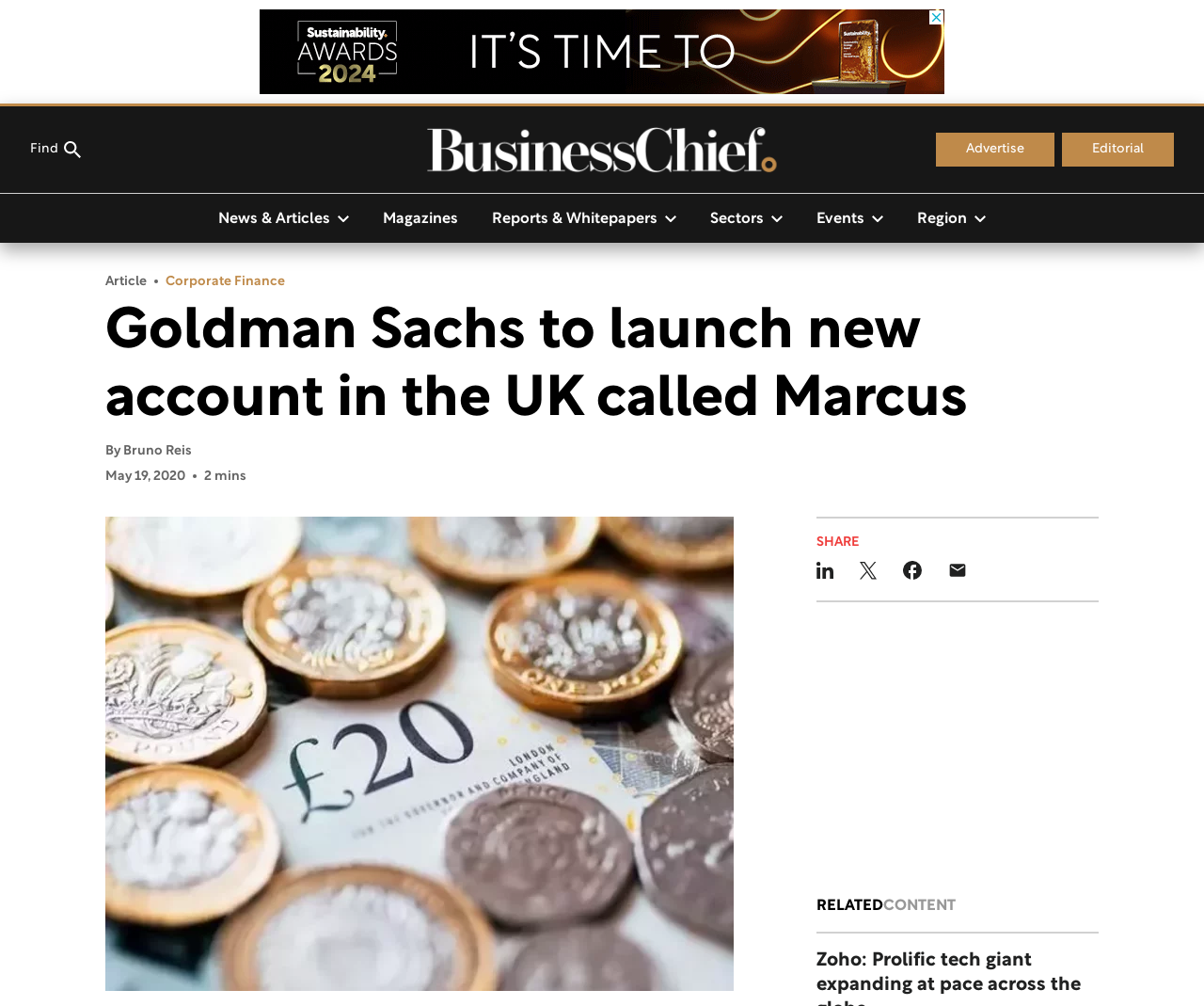Find the coordinates for the bounding box of the element with this description: "Region".

[0.748, 0.202, 0.833, 0.232]